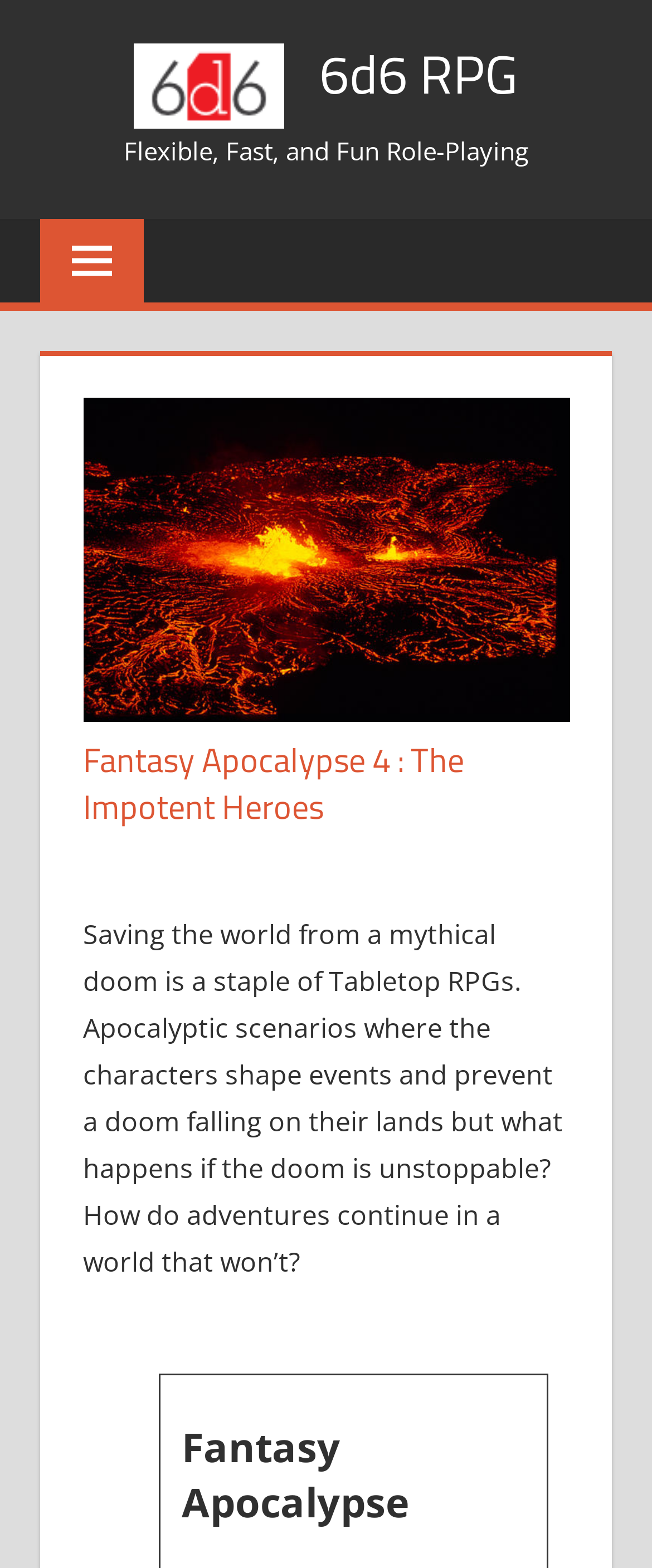Predict the bounding box for the UI component with the following description: "Sustainable Ag Start Ups".

None